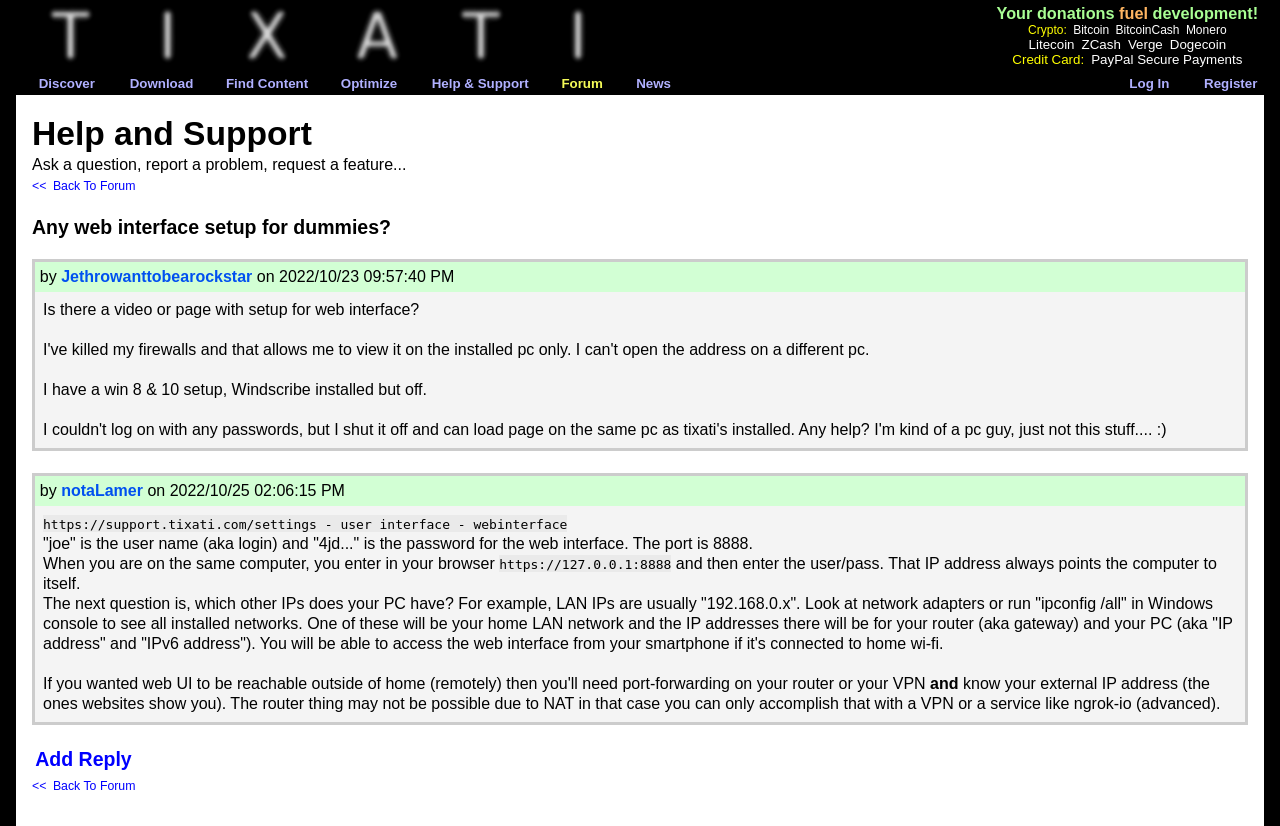Can you specify the bounding box coordinates of the area that needs to be clicked to fulfill the following instruction: "Visit the HOME page"?

None